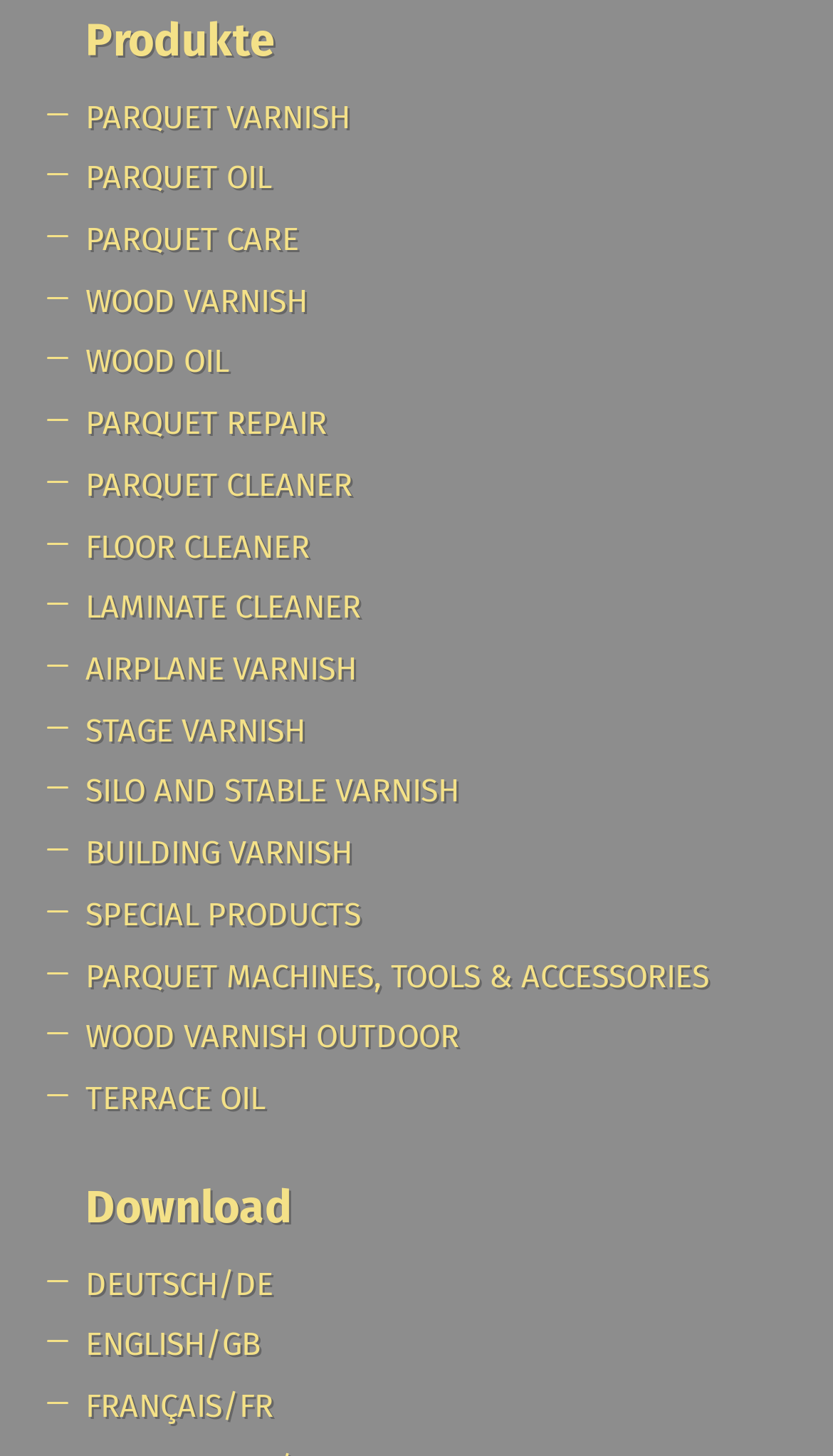Show the bounding box coordinates for the element that needs to be clicked to execute the following instruction: "Explore the SPECIAL PRODUCTS". Provide the coordinates in the form of four float numbers between 0 and 1, i.e., [left, top, right, bottom].

[0.103, 0.613, 0.433, 0.646]